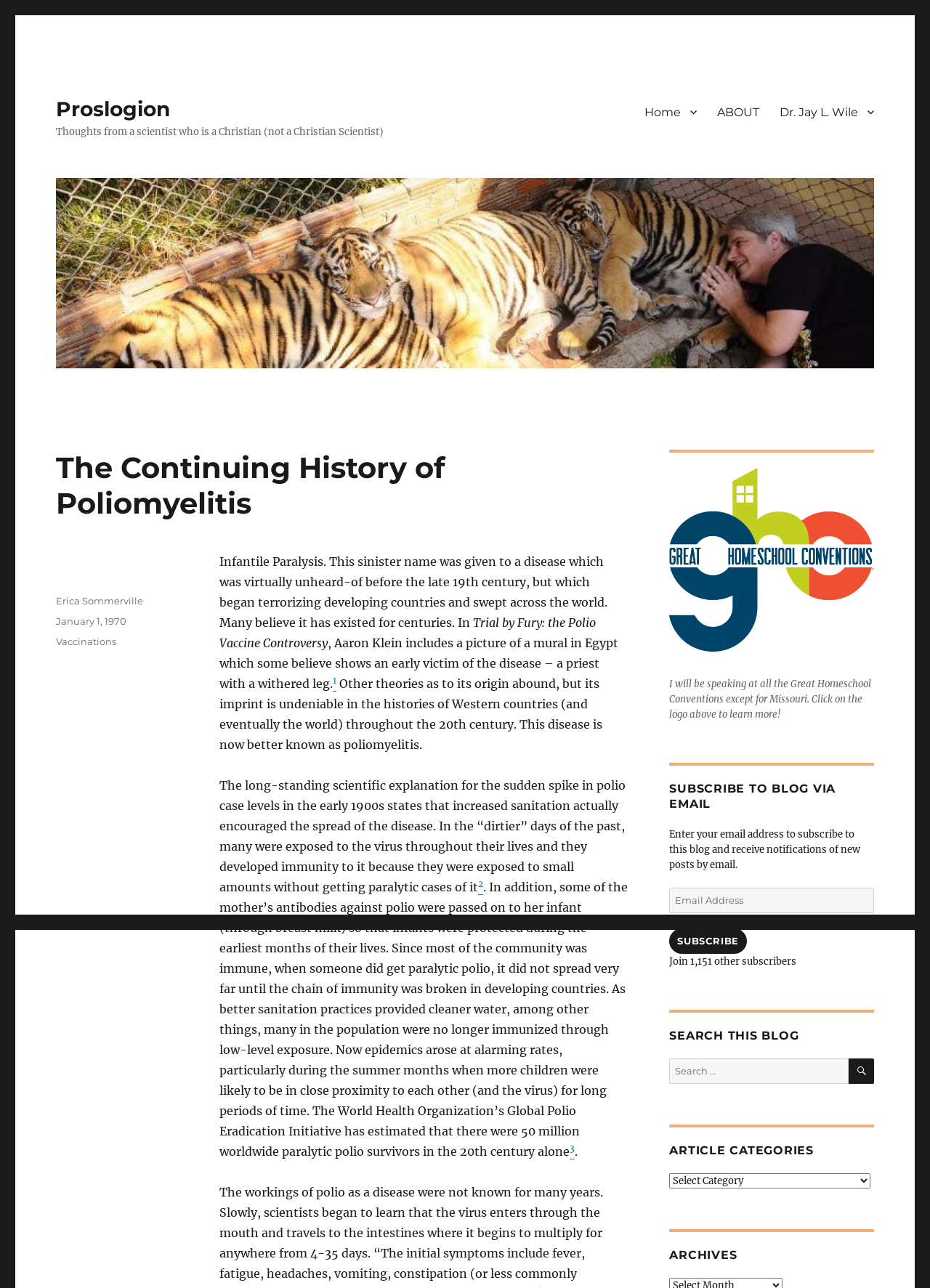What is the name of the author of the article?
Provide a detailed answer to the question, using the image to inform your response.

I found the author's name by looking at the footer section of the webpage, where it says 'Author' followed by the name 'Erica Sommerville'.